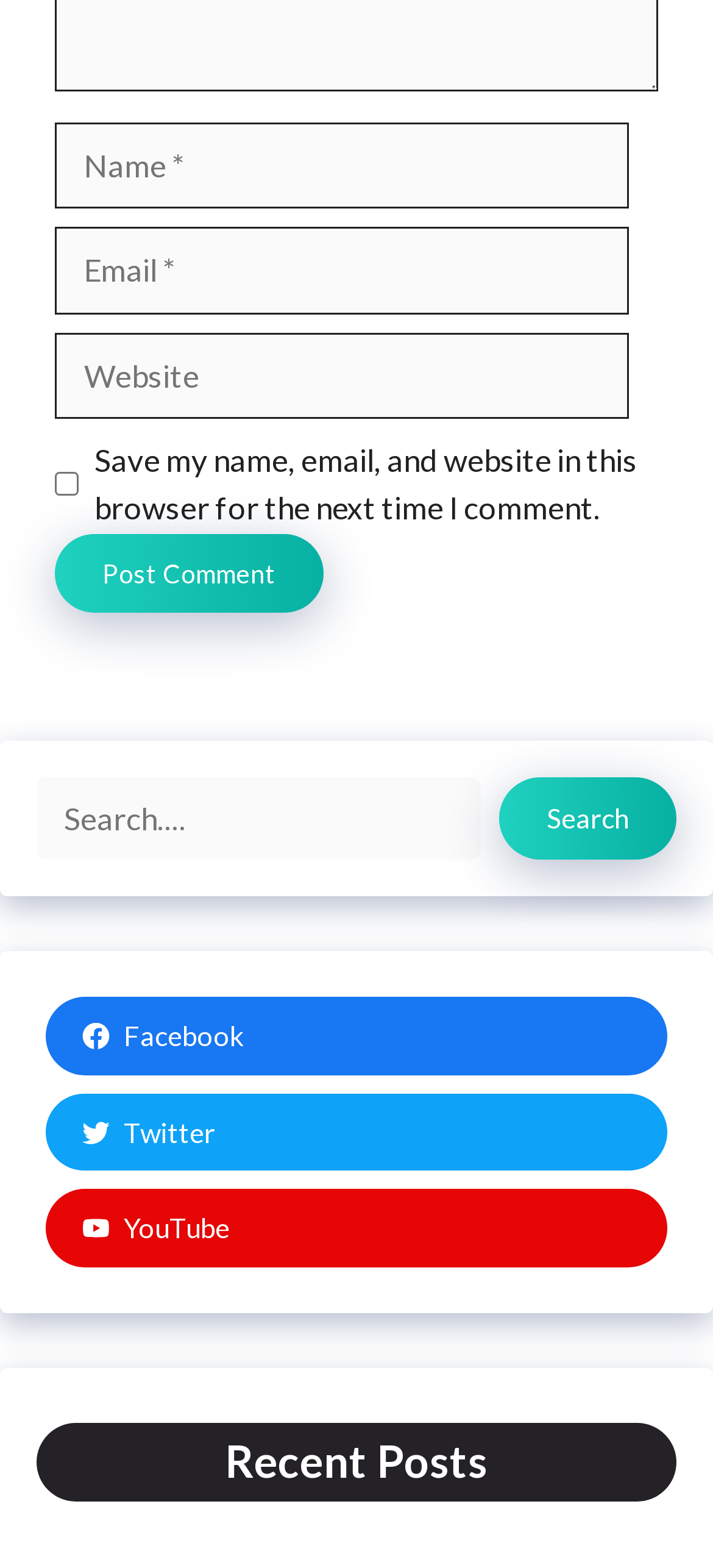Please determine the bounding box coordinates of the section I need to click to accomplish this instruction: "Search for something".

[0.051, 0.496, 0.674, 0.549]